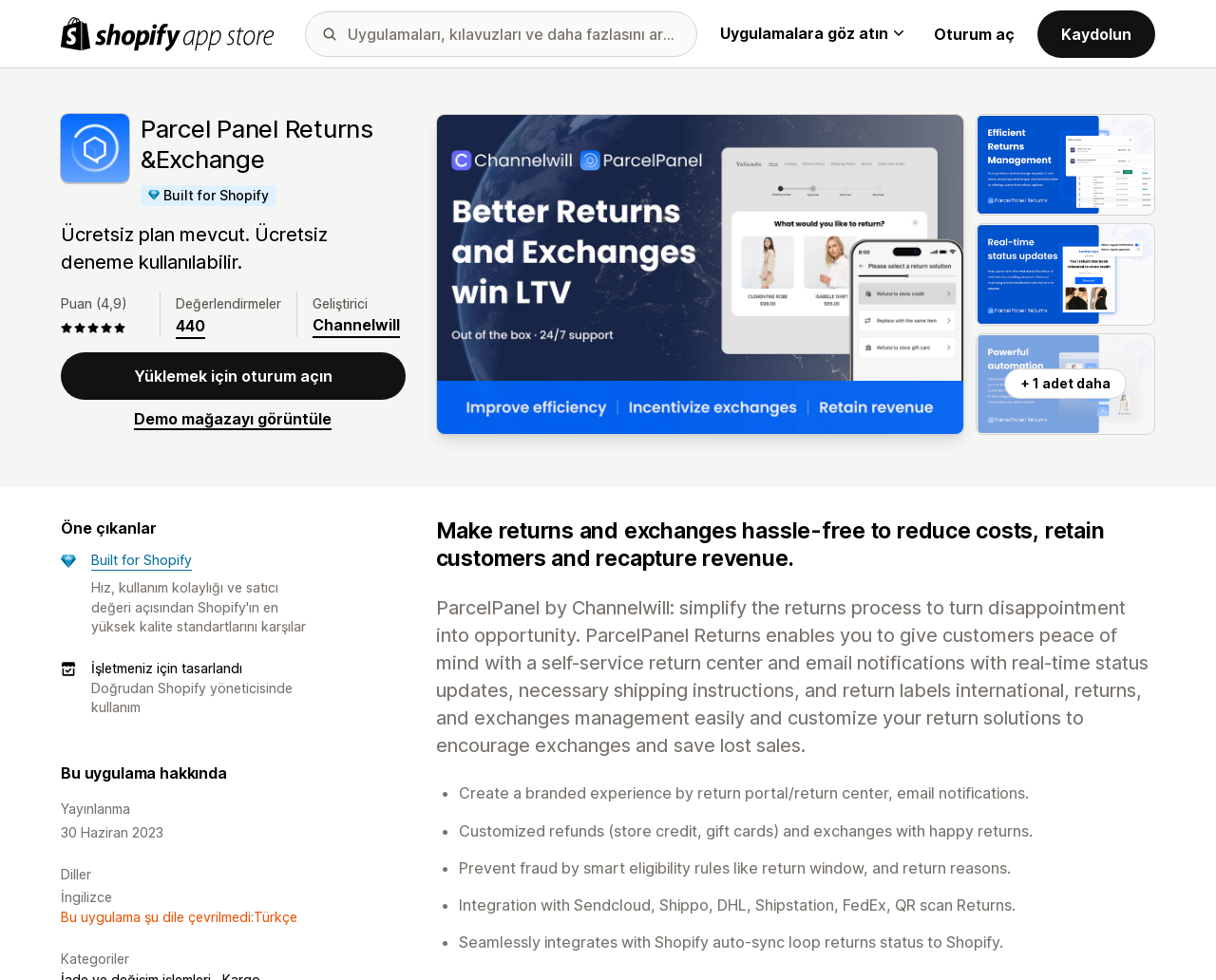Can you find the bounding box coordinates for the element that needs to be clicked to execute this instruction: "View the demo store"? The coordinates should be given as four float numbers between 0 and 1, i.e., [left, top, right, bottom].

[0.11, 0.42, 0.273, 0.439]